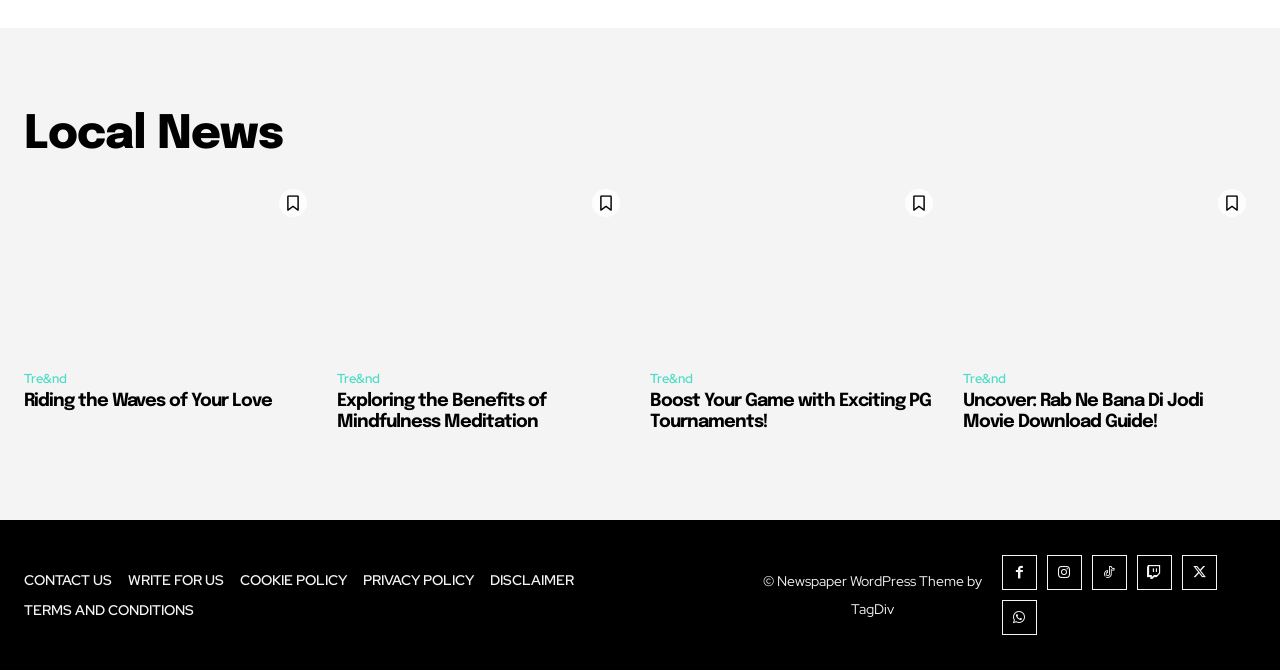Kindly determine the bounding box coordinates for the area that needs to be clicked to execute this instruction: "Click on the 'Meth Addiction' link".

None